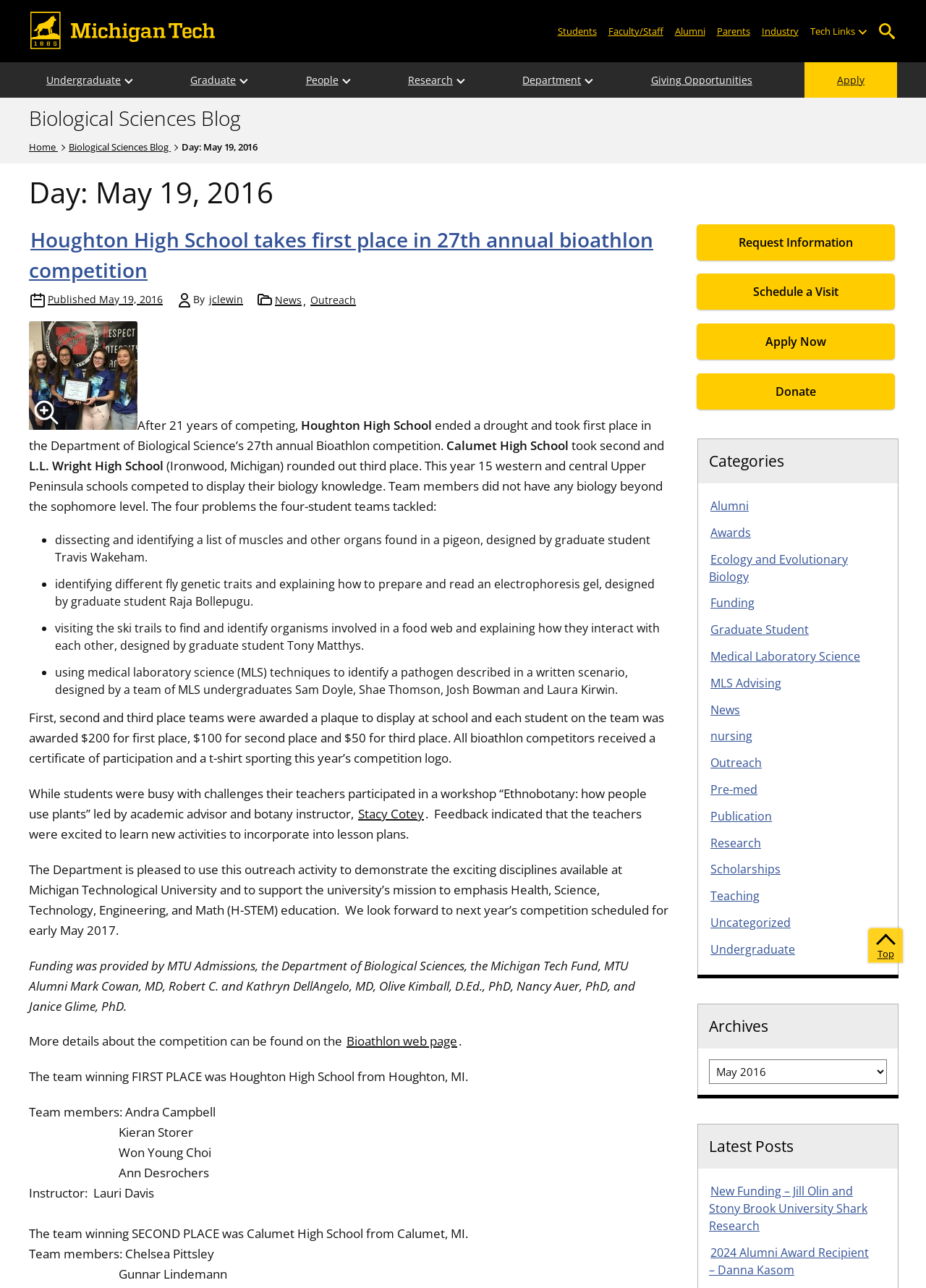Offer a thorough description of the webpage.

This webpage is a blog post from the Biological Sciences Blog, dated May 19, 2016. At the top of the page, there is a Michigan Tech logo, followed by a list of links to different audiences, including students, faculty/staff, alumni, parents, and industry. To the right of this list, there is a "Tech Links" label and a button to open a sub-menu.

Below this, there is a main navigation menu with links to undergraduate, graduate, people, research, department, giving opportunities, and apply. On the left side of the page, there is a breadcrumbs navigation menu showing the path from the home page to the current blog post.

The main content of the page is a blog post titled "Houghton High School takes first place in 27th annual bioathlon competition." The post includes a heading with the title, followed by a link to the post and a published date. The post is written by "jclewin" and is categorized under "News" and "Outreach."

The post includes an image of Houghton High School students, followed by a description of the bioathlon competition, which was held by the Department of Biological Sciences. The competition involved 15 western and central Upper Peninsula schools, and the teams were tasked with solving four biology-related problems.

The post lists the problems, which included dissecting and identifying pigeon muscles and organs, identifying fly genetic traits, visiting ski trails to find and identify organisms involved in a food web, and using medical laboratory science techniques to identify a pathogen.

The post also mentions that the first, second, and third place teams were awarded plaques and cash prizes, and that all competitors received certificates and t-shirts. Additionally, the post notes that the teachers participated in a workshop on ethnobotany and that the department is pleased to support H-STEM education through this outreach activity.

At the bottom of the post, there are links to the bioathlon web page and a list of funders who supported the competition. The post also includes a list of team members from the winning teams, including Houghton High School, Calumet High School, and L.L. Wright High School.